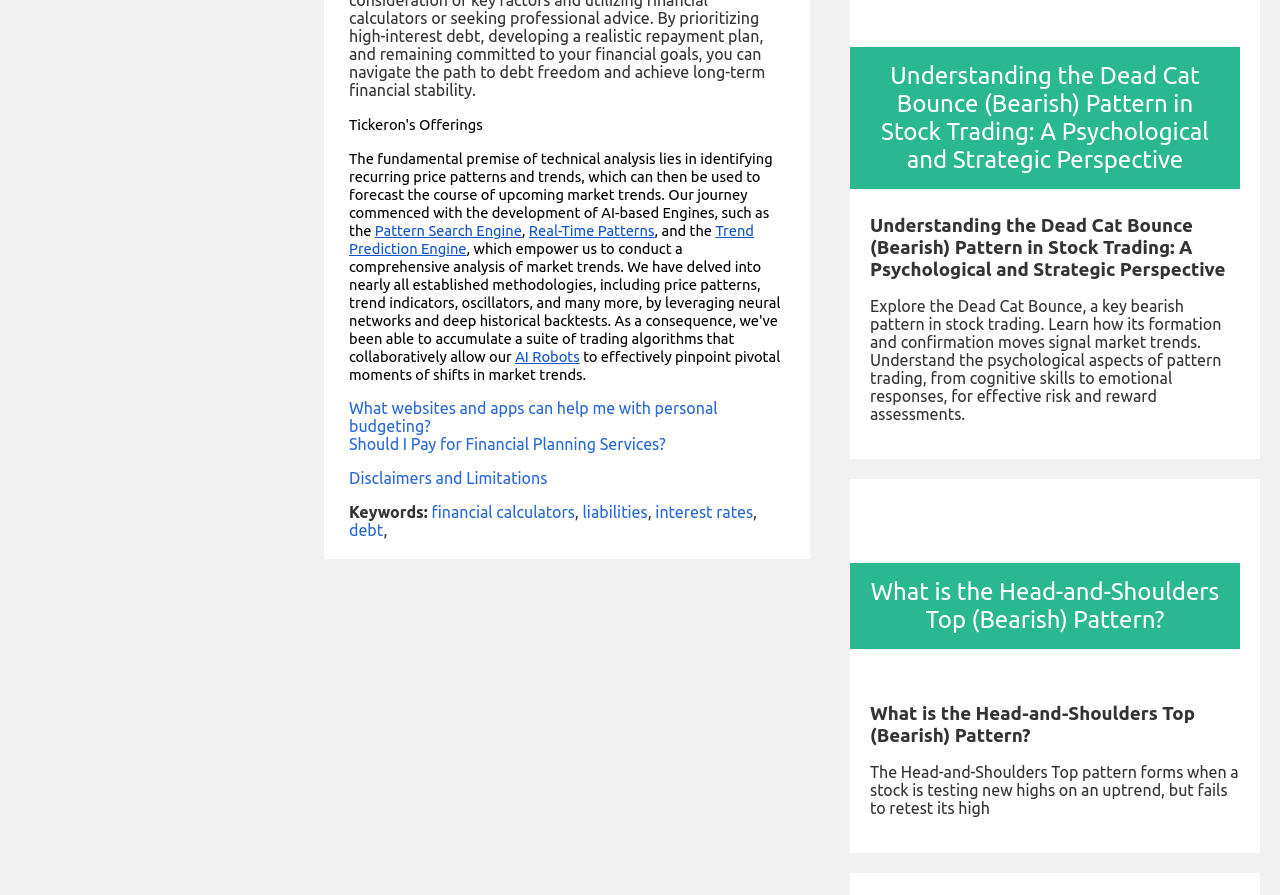Use a single word or phrase to respond to the question:
What is the purpose of the Pattern Search Engine?

Identifying price patterns